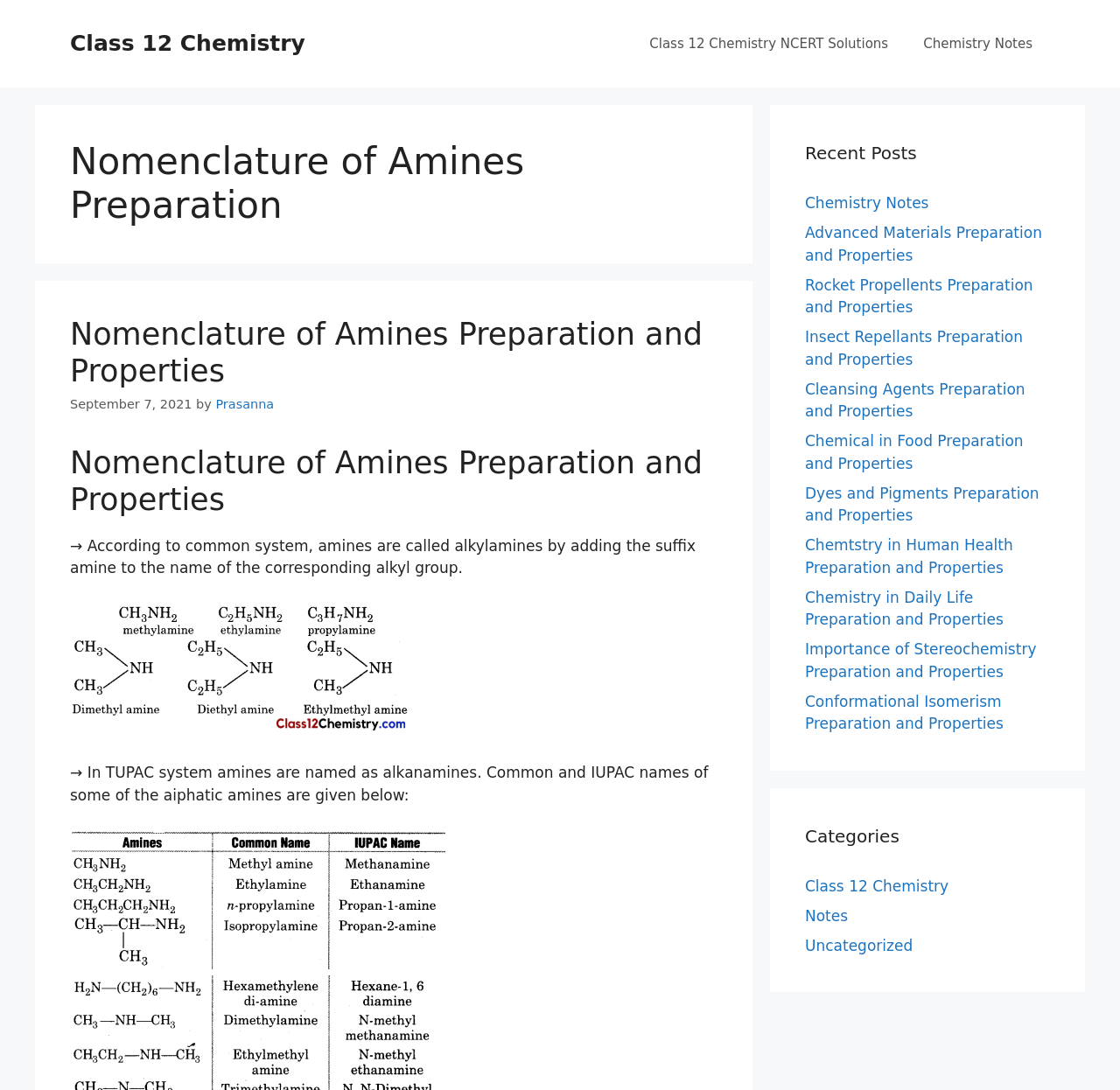Identify the bounding box of the UI component described as: "Chemistry Notes".

[0.719, 0.178, 0.829, 0.194]